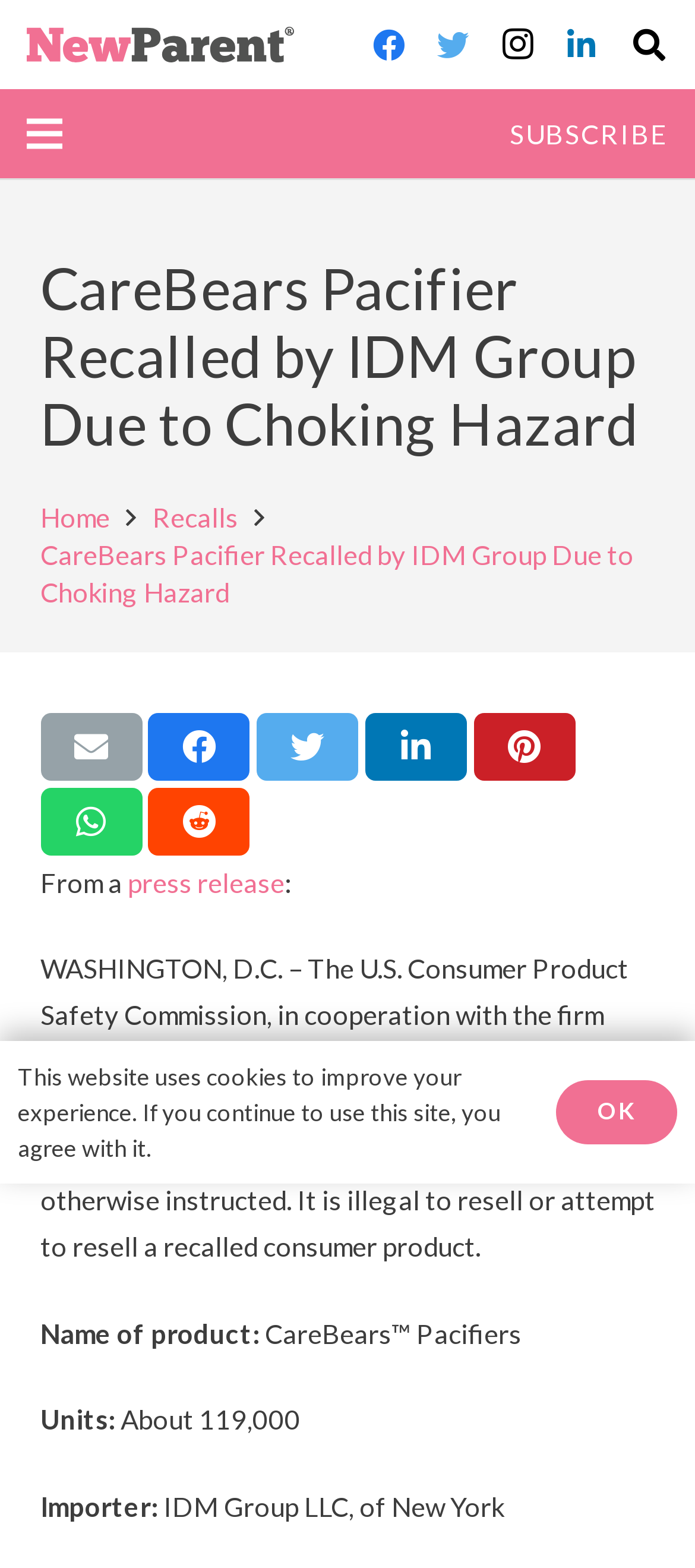Create a detailed summary of the webpage's content and design.

The webpage appears to be an article about a product recall, specifically the CareBears Pacifier recalled by IDM Group due to a choking hazard. 

At the top left of the page, there is a logo of the website "New Parent" accompanied by a link. On the same line, there are social media links to Facebook, Twitter, Instagram, and LinkedIn. 

To the right of the logo, there is a search bar and a menu link. Below the search bar, there is a "SUBSCRIBE" link. 

The main content of the page starts with a heading that matches the title of the webpage. Below the heading, there are links to "Home" and "Recalls". The article's title is also repeated as a link. 

The article itself begins with a sentence "From a press release:" followed by a link to the full press release. The text then describes the recall, including the product name, the number of units affected, and the importer. 

At the bottom of the page, there is a notification about the website using cookies, with an "OK" button to acknowledge it.